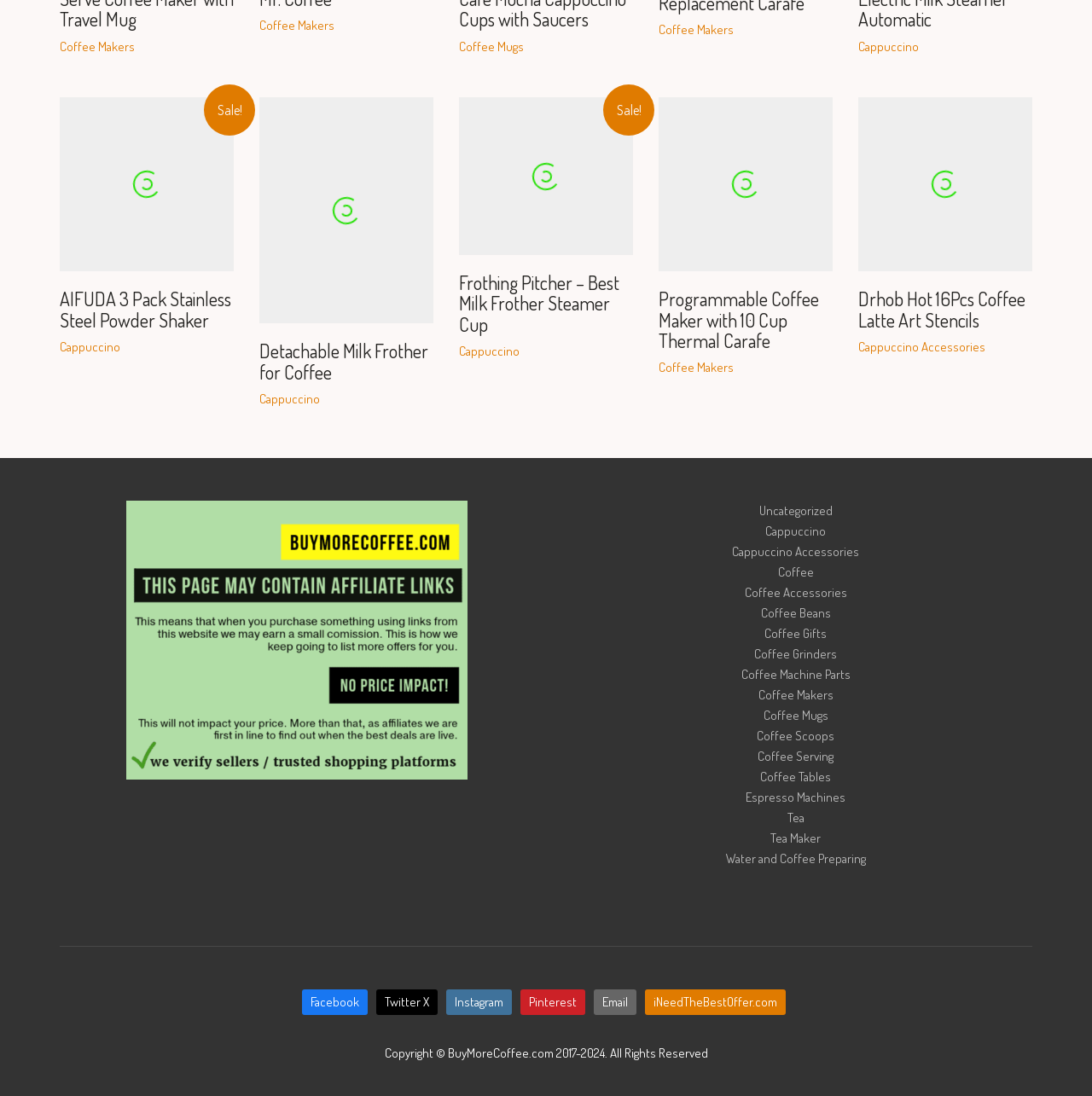Identify the bounding box coordinates of the element that should be clicked to fulfill this task: "Click on 'Coffee Makers'". The coordinates should be provided as four float numbers between 0 and 1, i.e., [left, top, right, bottom].

[0.055, 0.035, 0.123, 0.05]